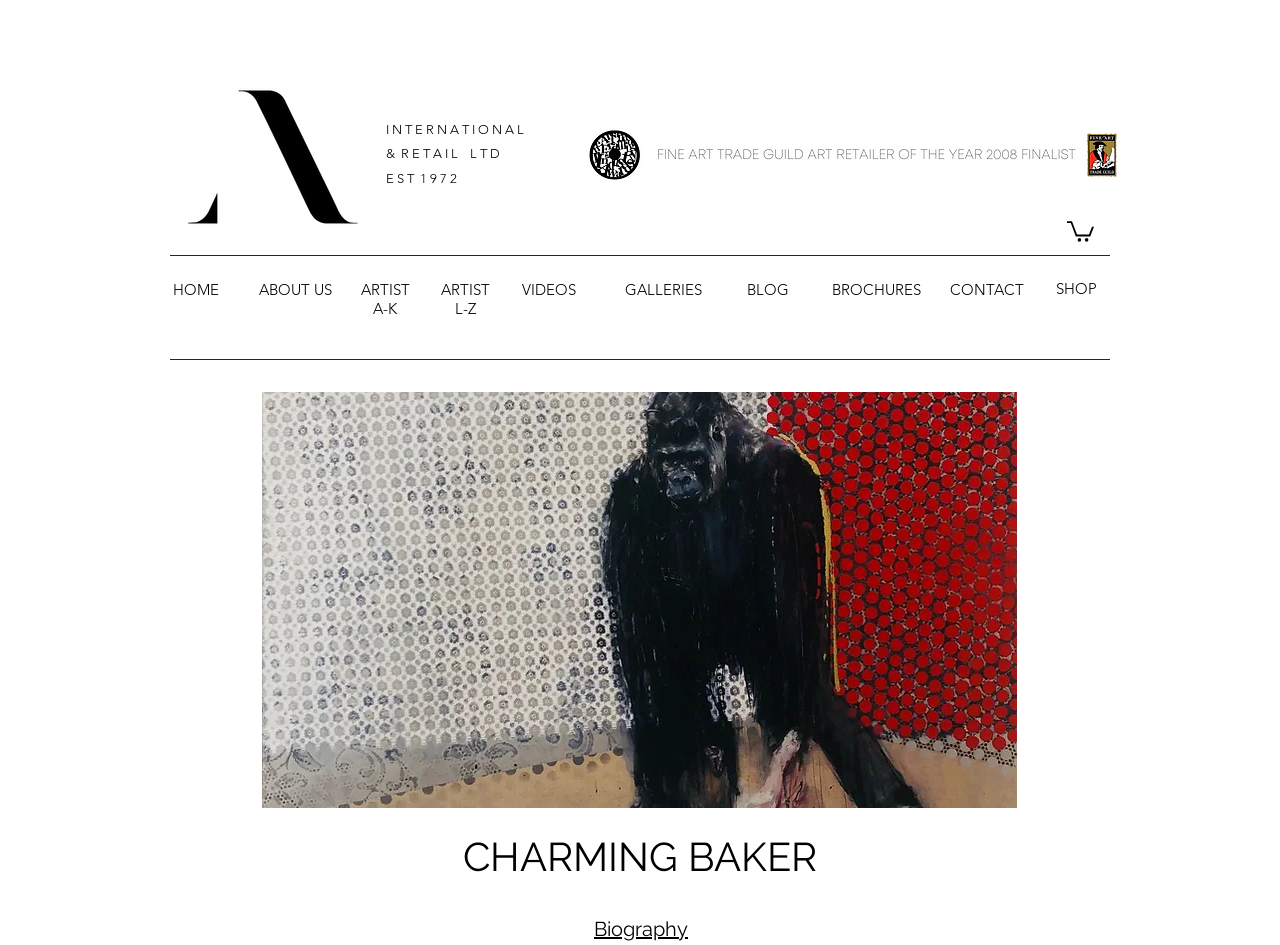Give a one-word or phrase response to the following question: What type of art is being sold on this website?

Fine art